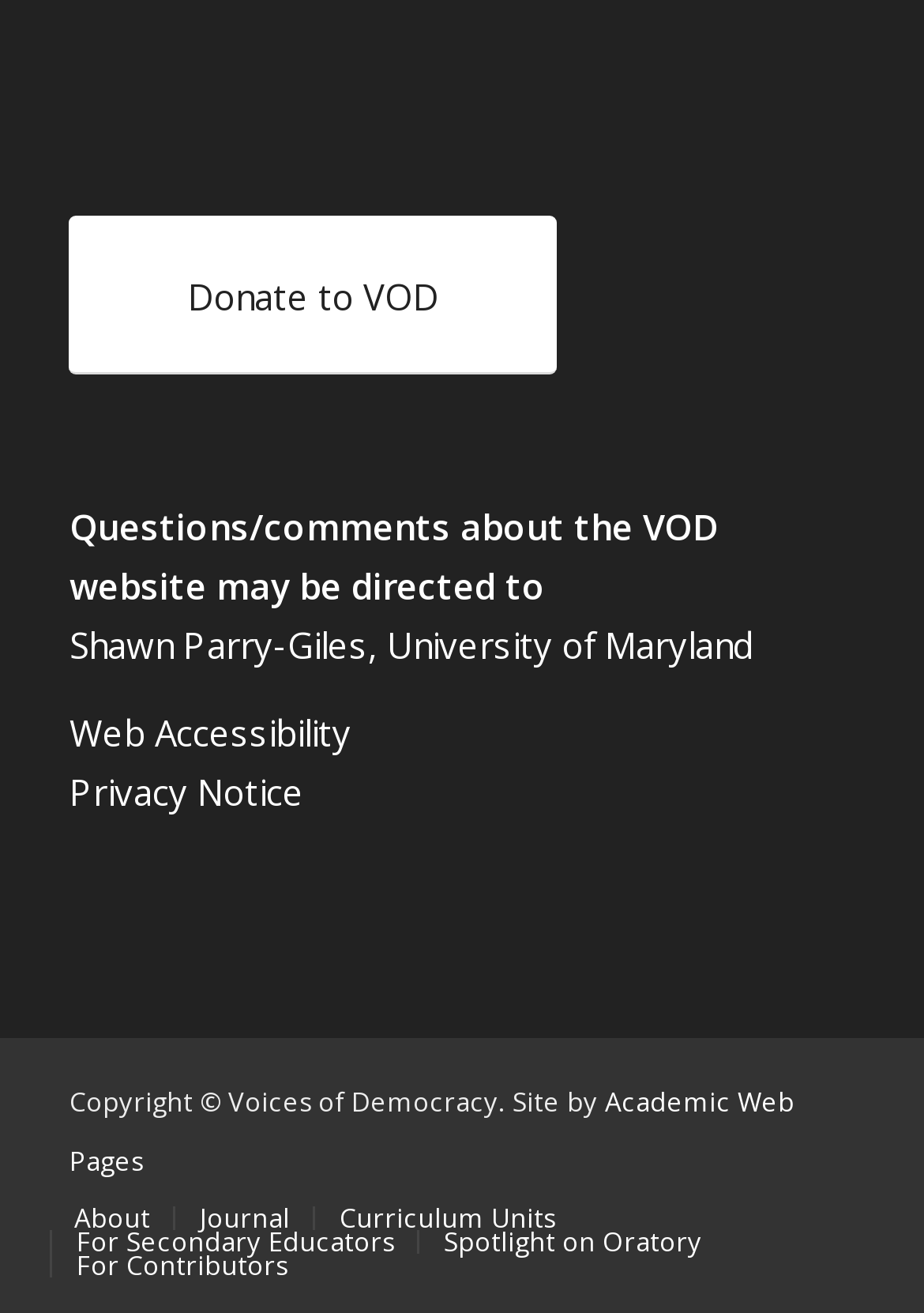Could you provide the bounding box coordinates for the portion of the screen to click to complete this instruction: "Contact Shawn Parry-Giles, University of Maryland"?

[0.075, 0.472, 0.816, 0.508]